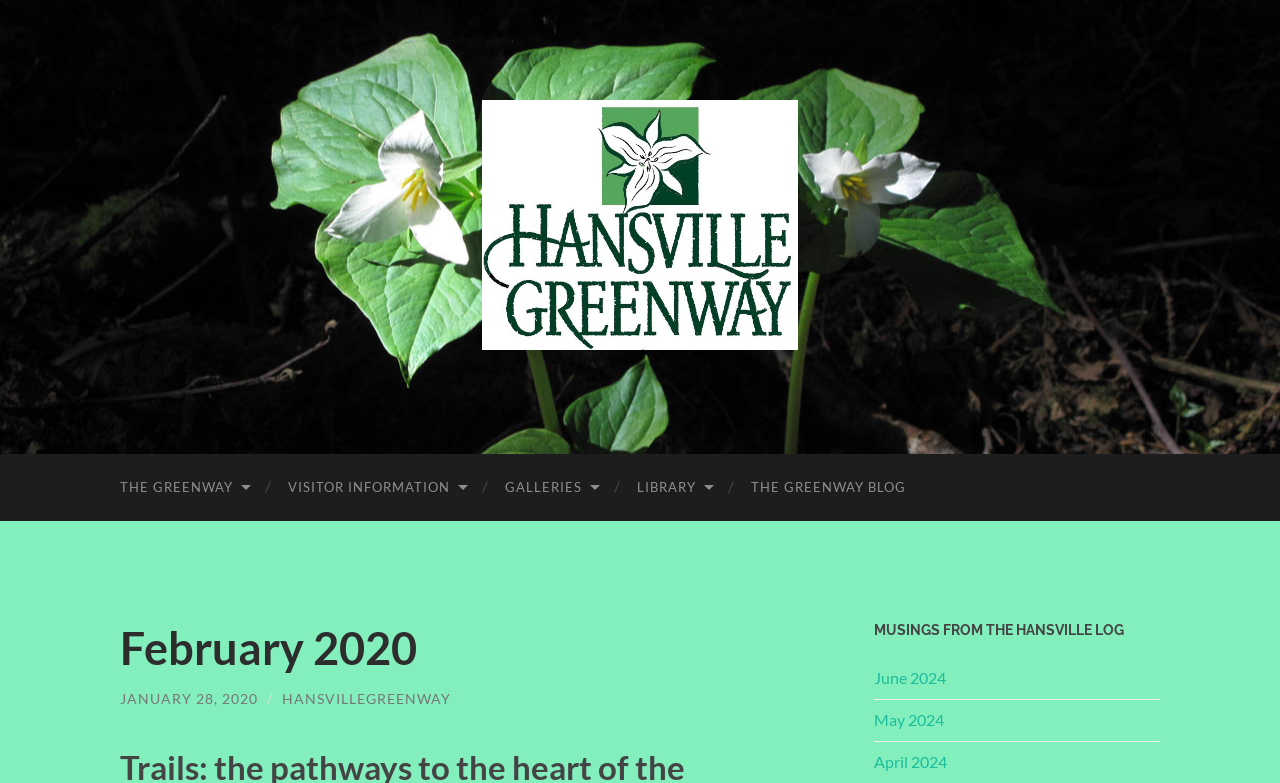What is the title of the log?
Based on the image, answer the question with as much detail as possible.

The question is asking for the title of the log, which can be found in the heading 'MUSINGS FROM THE HANSVILLE LOG' at the bottom of the webpage.